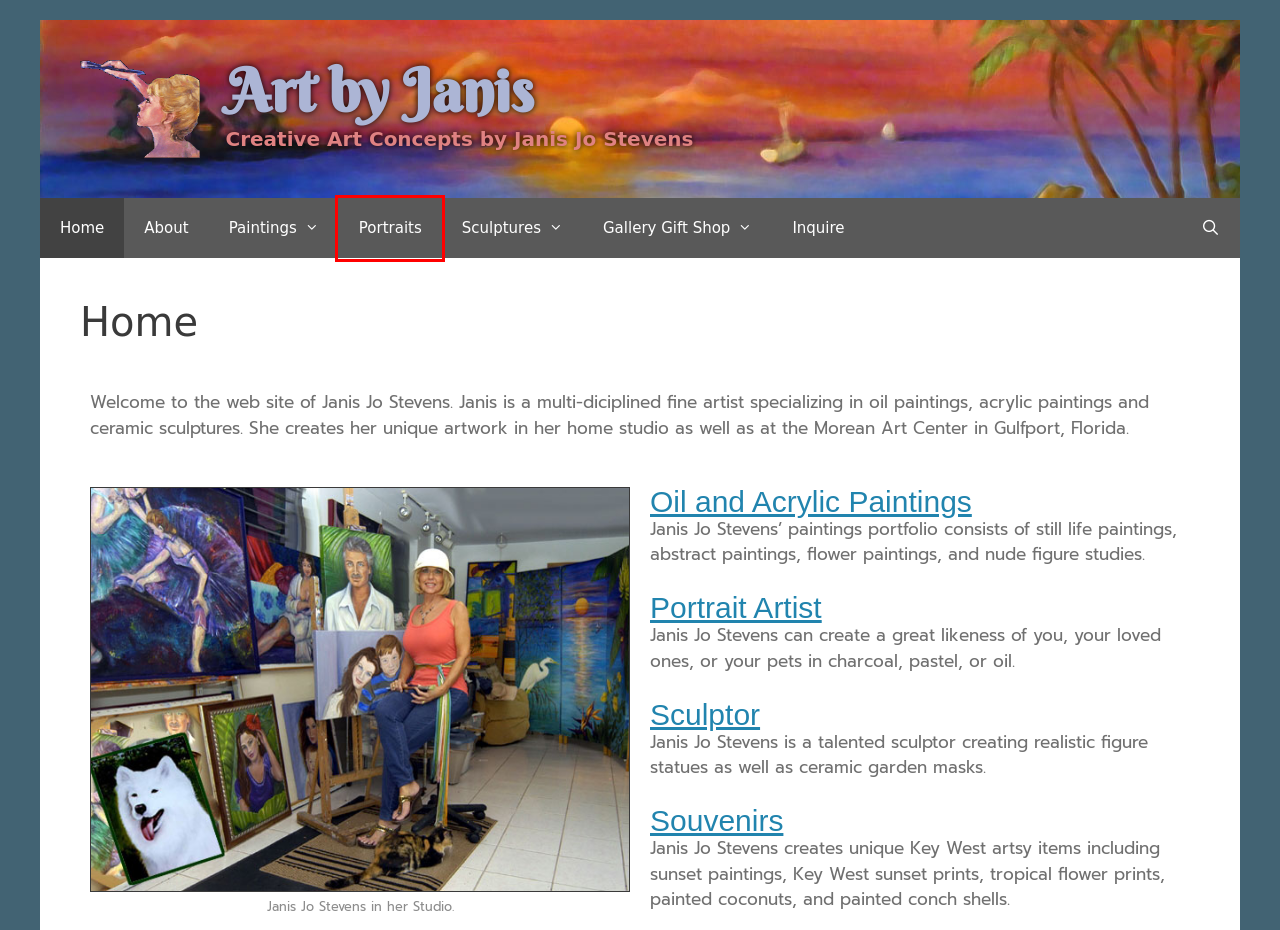Examine the screenshot of a webpage featuring a red bounding box and identify the best matching webpage description for the new page that results from clicking the element within the box. Here are the options:
A. Abstract Paintings – Art by Janis
B. Garden Masks – Art by Janis
C. Gallery Gift Shop – Art by Janis
D. Portraits – Art by Janis
E. About – Art by Janis
F. Paintings – Art by Janis
G. Inquire – Art by Janis
H. Sculptures – Art by Janis

D